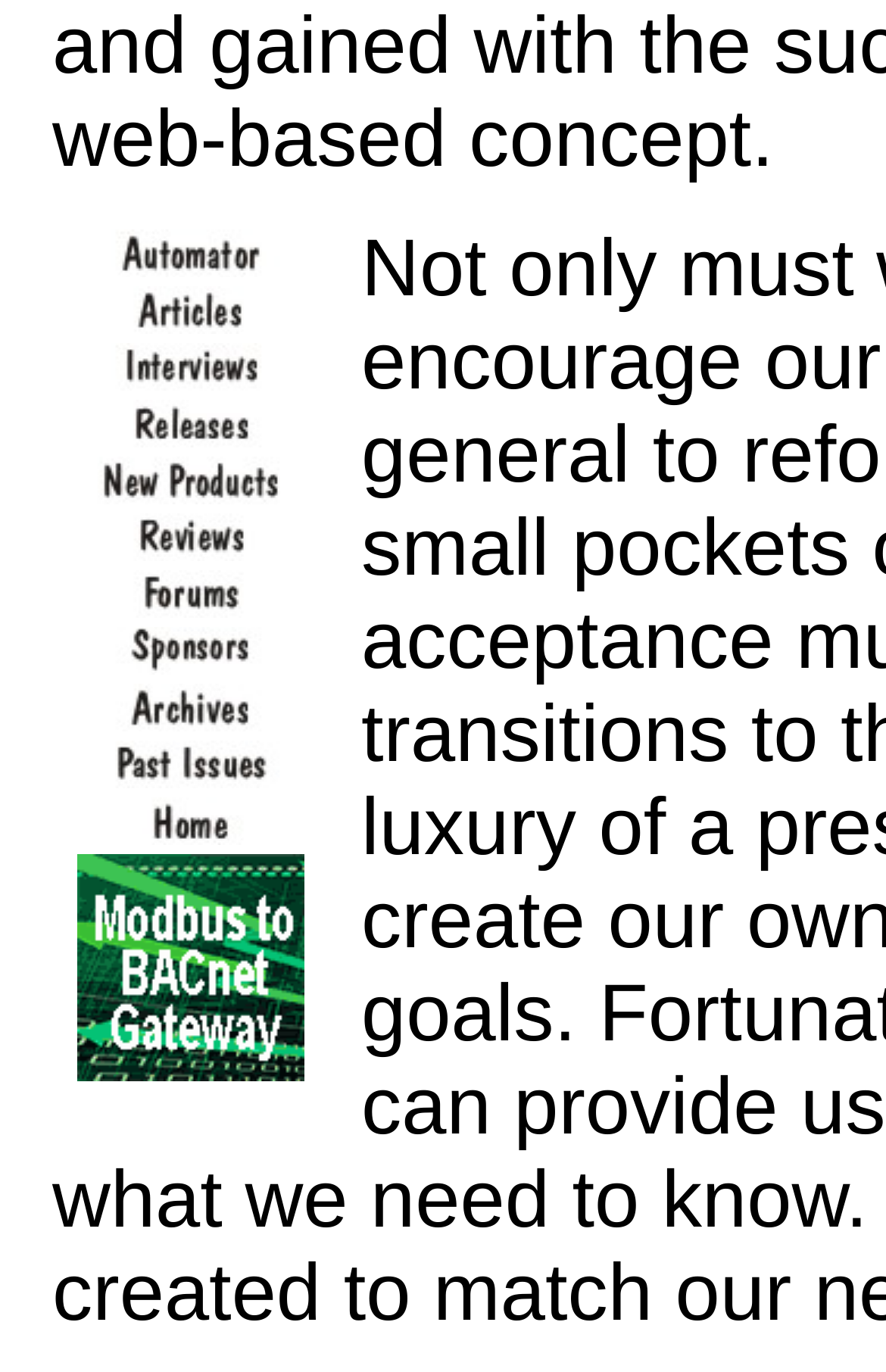Pinpoint the bounding box coordinates of the element that must be clicked to accomplish the following instruction: "Go to Interviews". The coordinates should be in the format of four float numbers between 0 and 1, i.e., [left, top, right, bottom].

[0.028, 0.263, 0.4, 0.291]